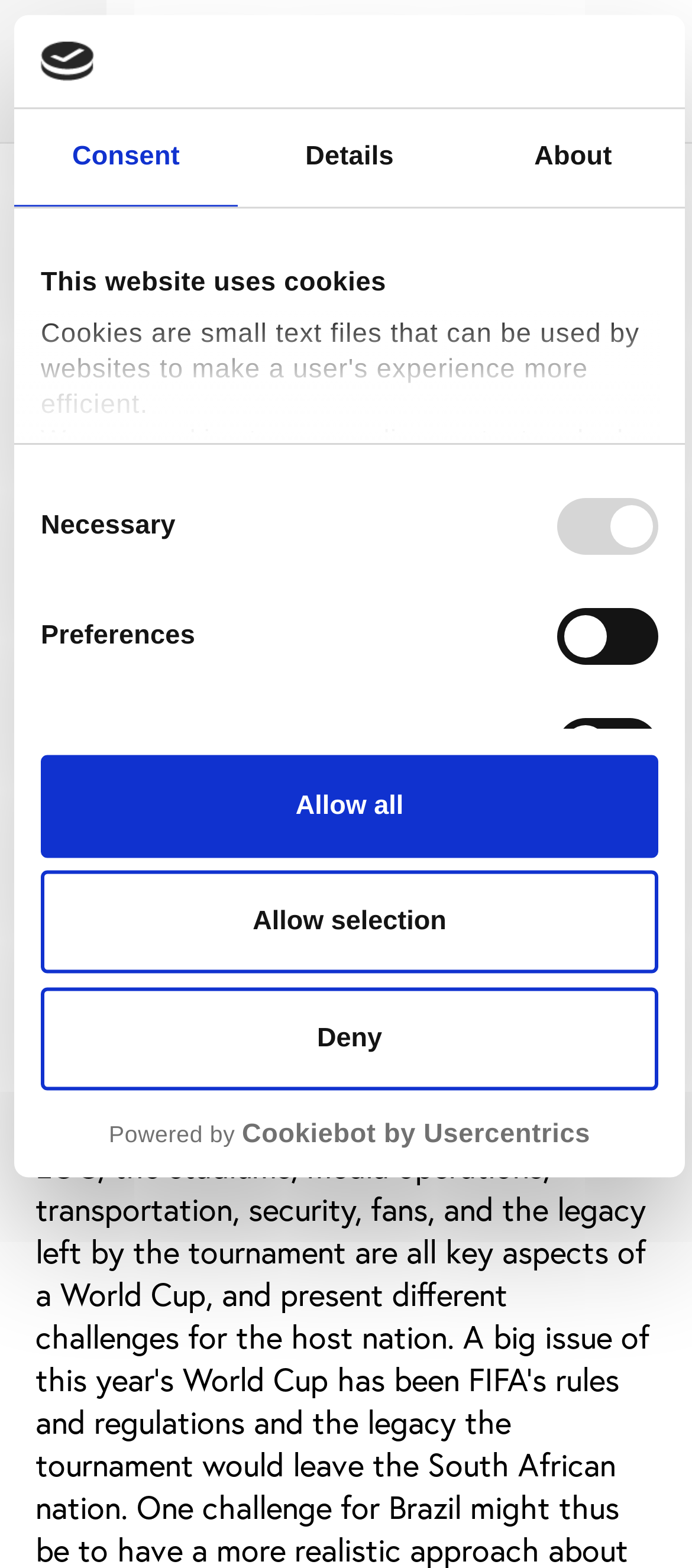Please identify the primary heading of the webpage and give its text content.

Analysis - What Brazil 2014 organisers can learn from South Africa